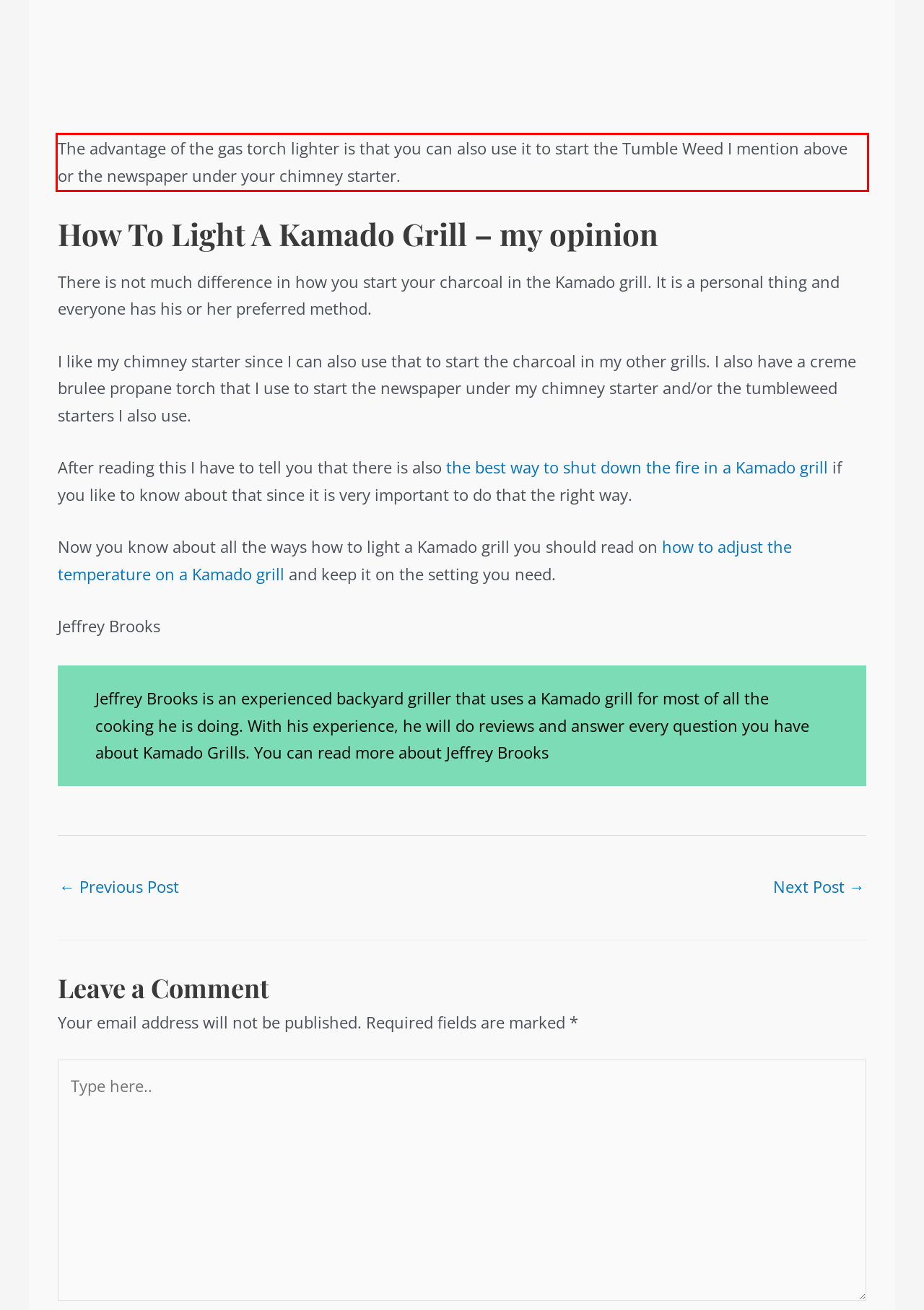You have a screenshot of a webpage with a UI element highlighted by a red bounding box. Use OCR to obtain the text within this highlighted area.

The advantage of the gas torch lighter is that you can also use it to start the Tumble Weed I mention above or the newspaper under your chimney starter.